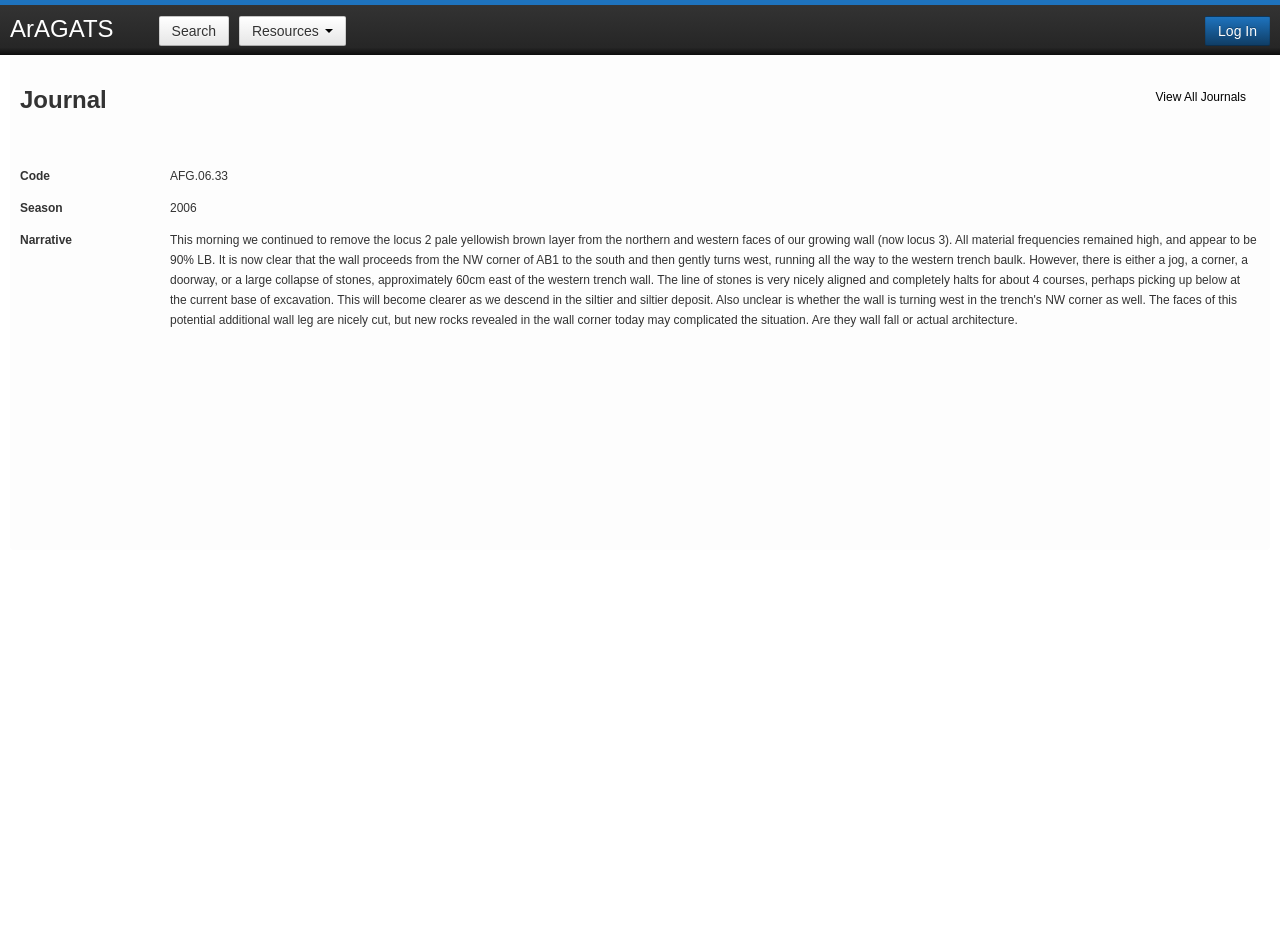Using the information in the image, could you please answer the following question in detail:
What is the season of the journal?

The season of the journal can be found in the description list, where it is listed as 'Season' with the value '2006'.